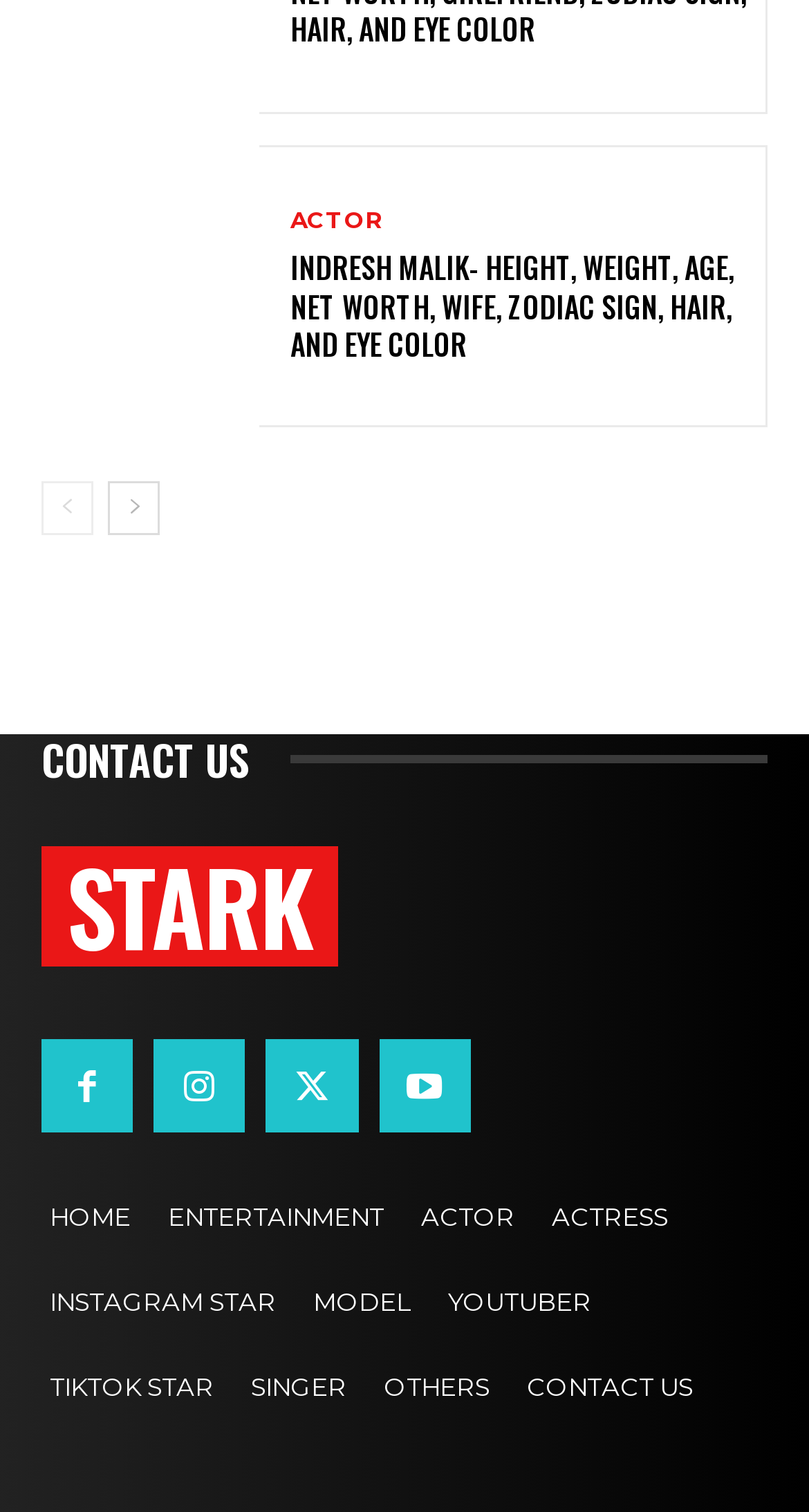Please identify the bounding box coordinates of the element's region that should be clicked to execute the following instruction: "Navigate to the home page". The bounding box coordinates must be four float numbers between 0 and 1, i.e., [left, top, right, bottom].

[0.038, 0.776, 0.185, 0.832]